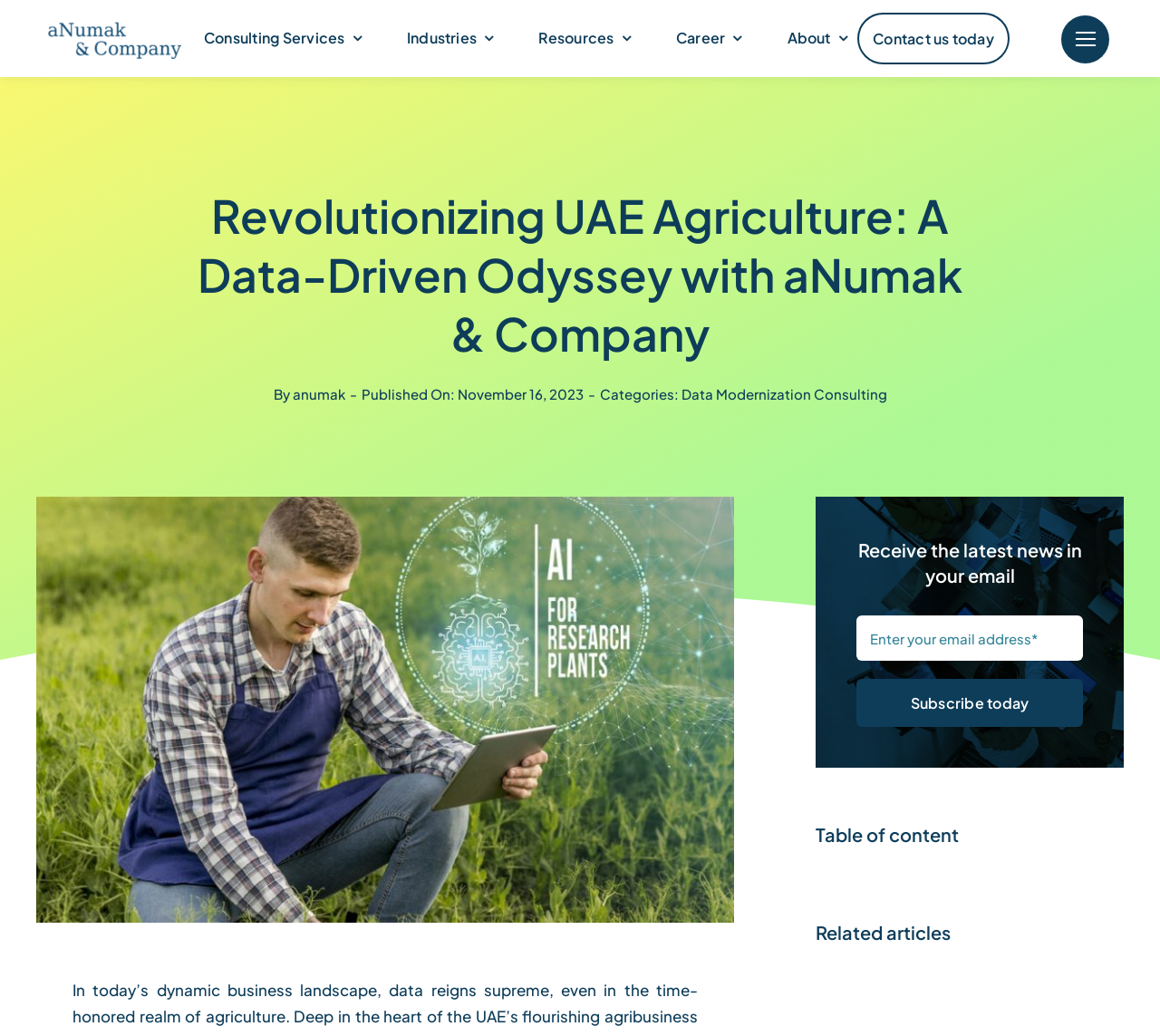Can you find the bounding box coordinates of the area I should click to execute the following instruction: "Click on Consulting Services"?

[0.176, 0.019, 0.312, 0.055]